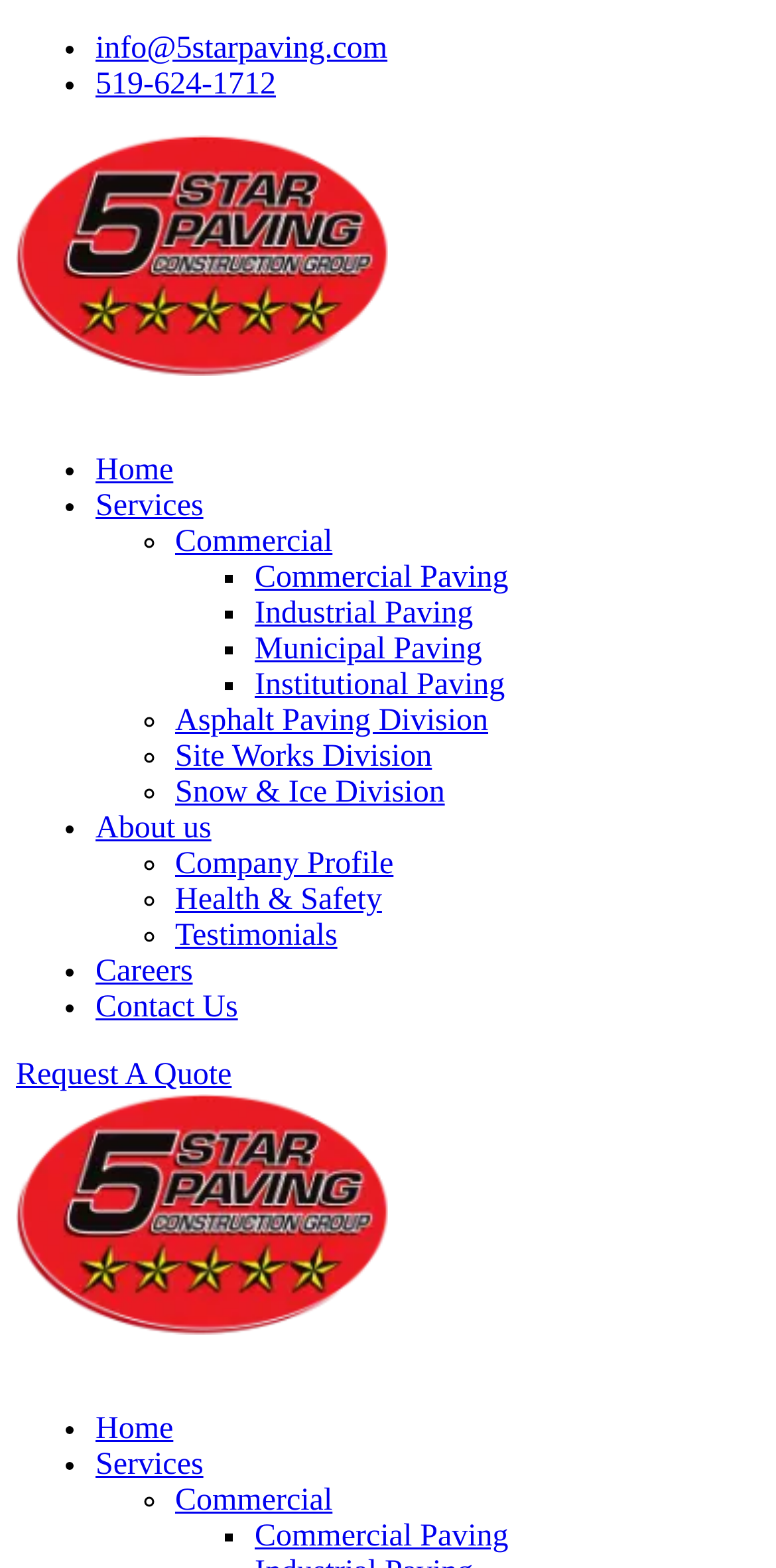For the given element description Snow & Ice Division, determine the bounding box coordinates of the UI element. The coordinates should follow the format (top-left x, top-left y, bottom-right x, bottom-right y) and be within the range of 0 to 1.

[0.226, 0.495, 0.573, 0.516]